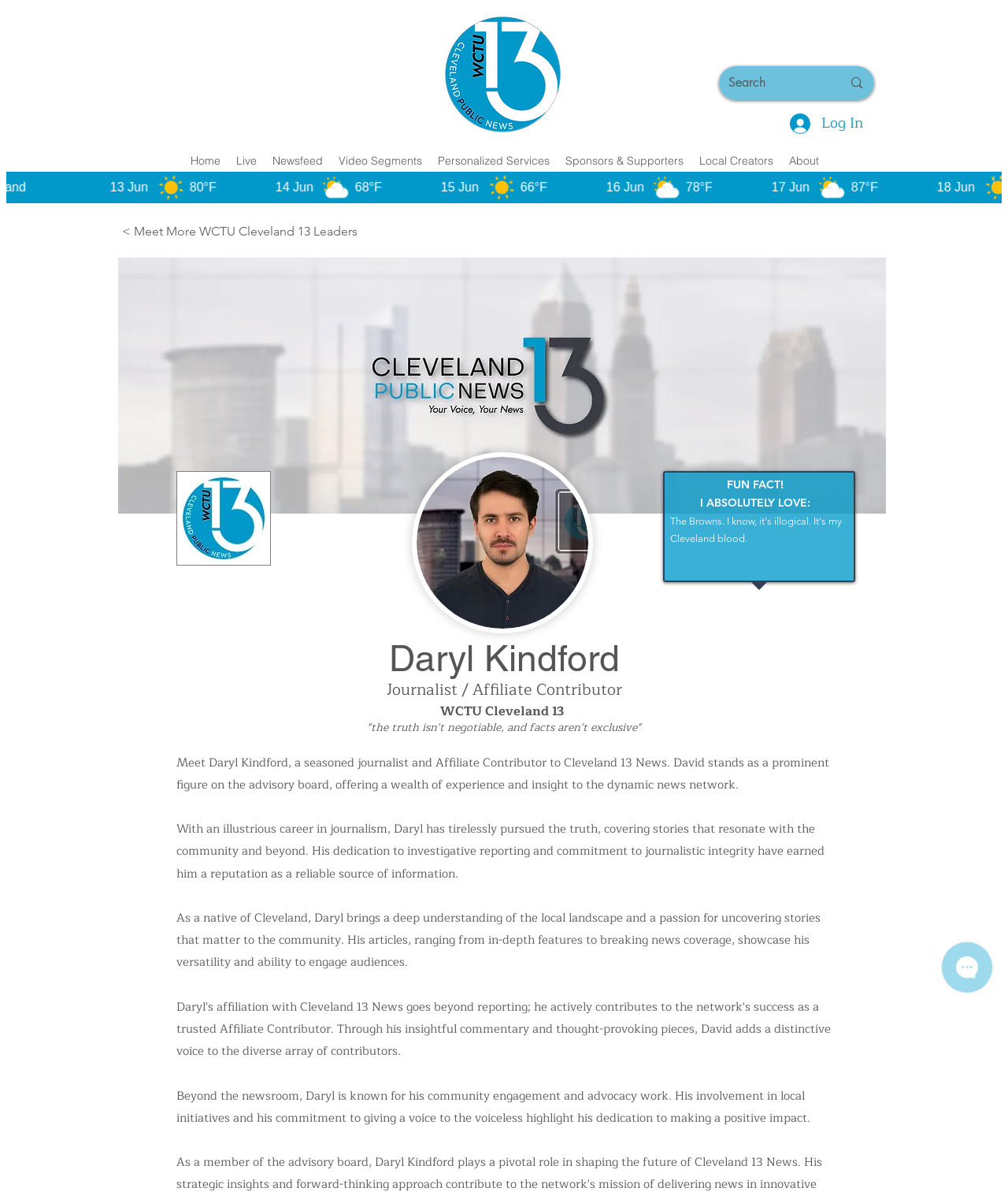Determine the bounding box coordinates of the region to click in order to accomplish the following instruction: "Learn more about the author". Provide the coordinates as four float numbers between 0 and 1, specifically [left, top, right, bottom].

[0.234, 0.53, 0.766, 0.572]